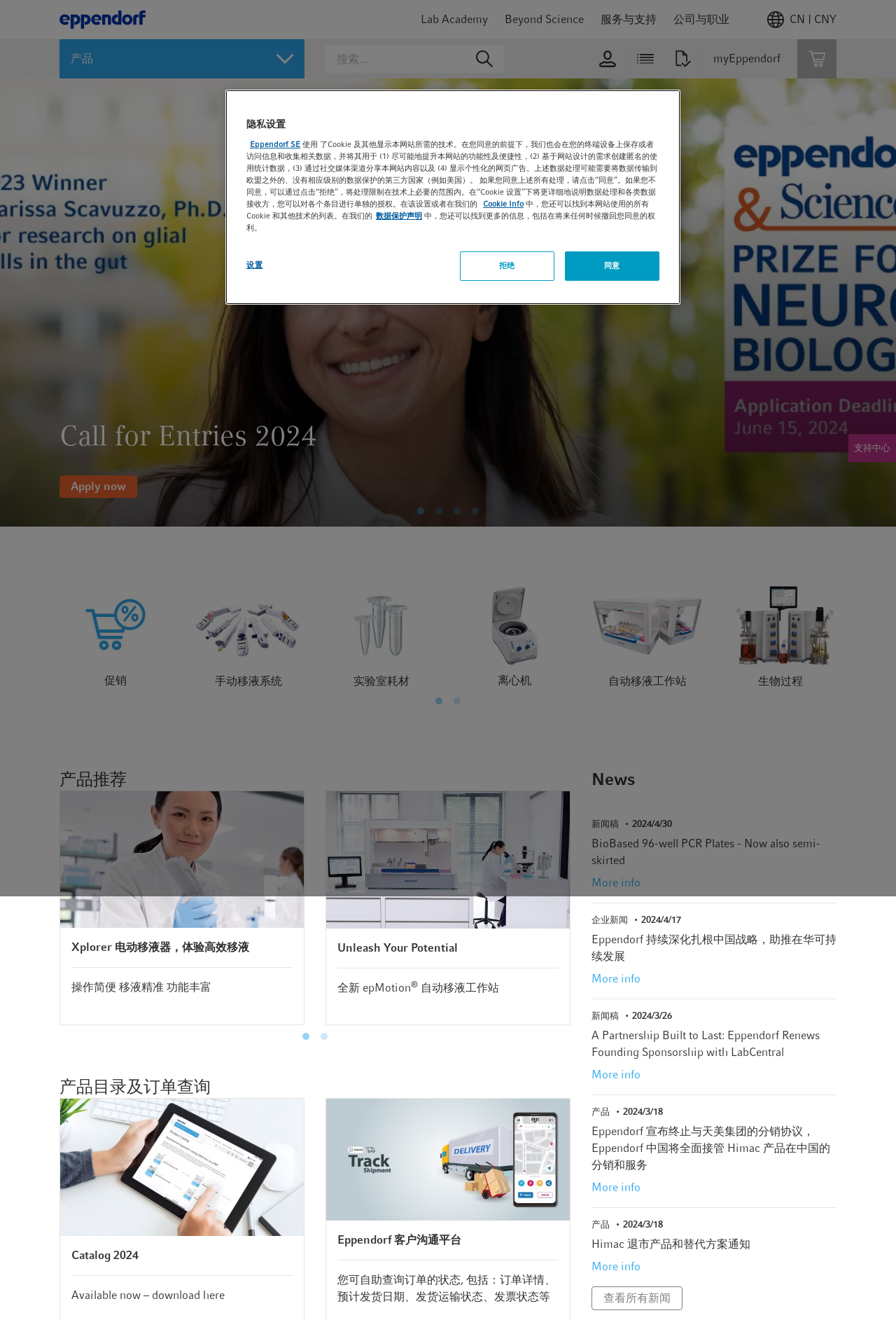Please provide a short answer using a single word or phrase for the question:
What is the name of the company?

Eppendorf